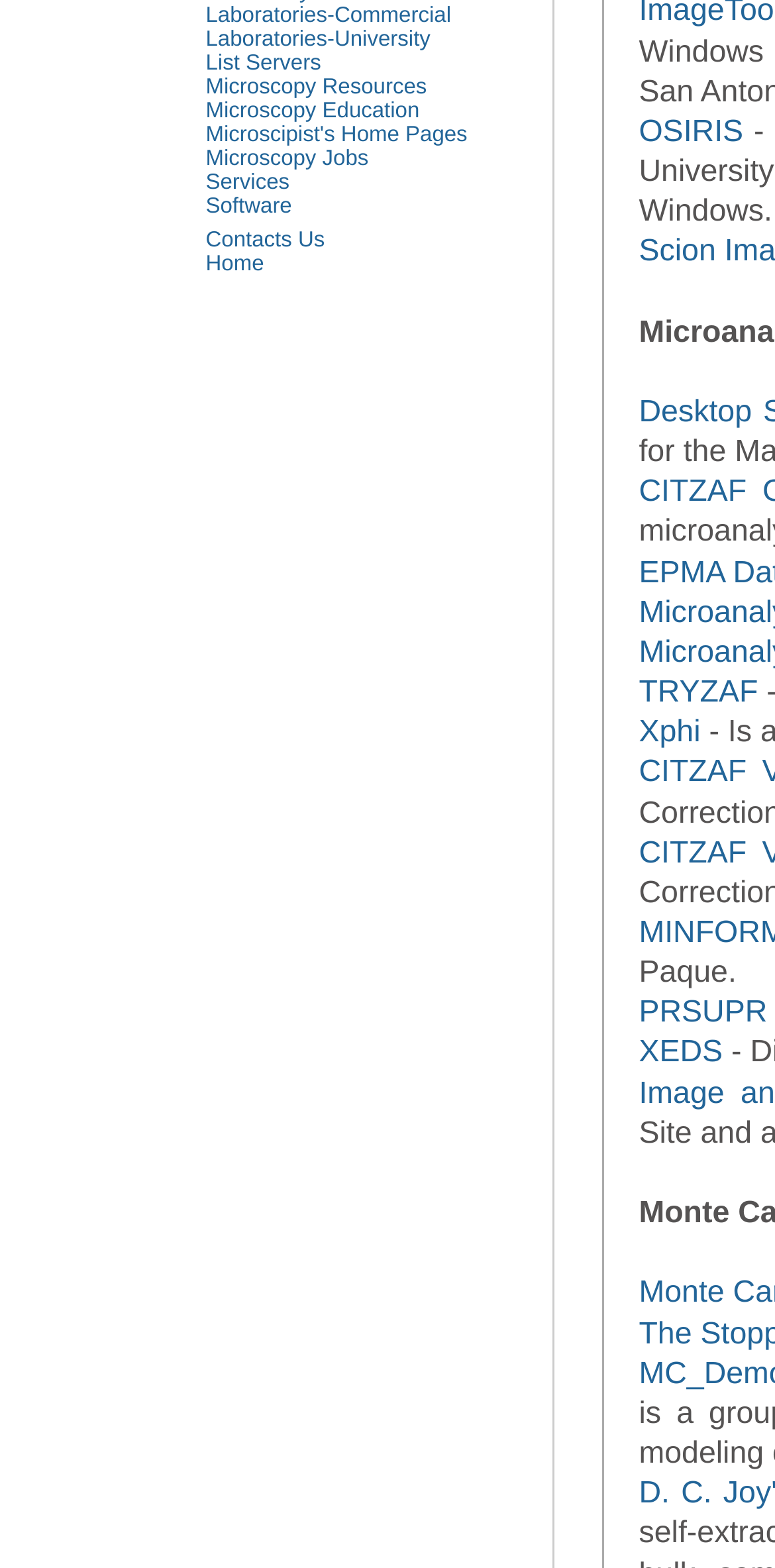Identify the bounding box for the UI element specified in this description: "Services". The coordinates must be four float numbers between 0 and 1, formatted as [left, top, right, bottom].

[0.265, 0.109, 0.374, 0.124]